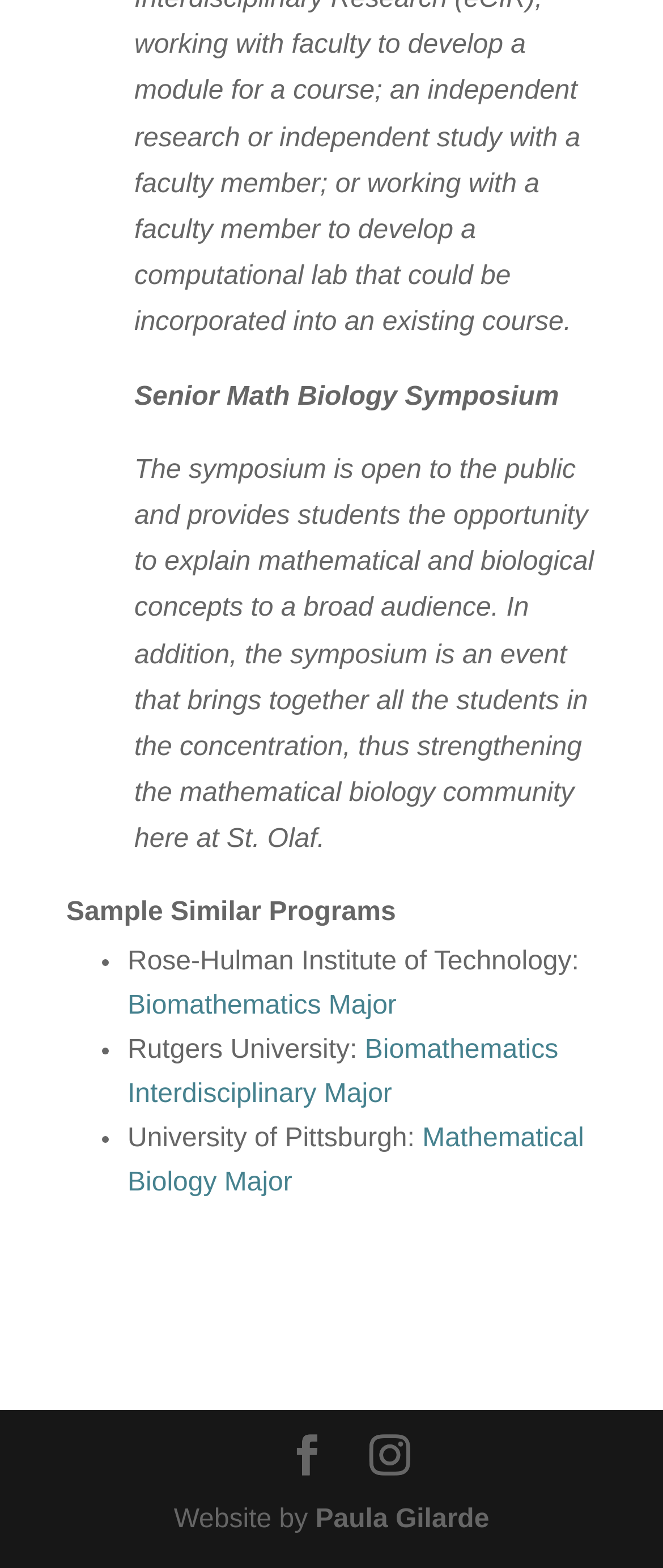Given the following UI element description: "Paula Gilarde", find the bounding box coordinates in the webpage screenshot.

[0.476, 0.96, 0.738, 0.978]